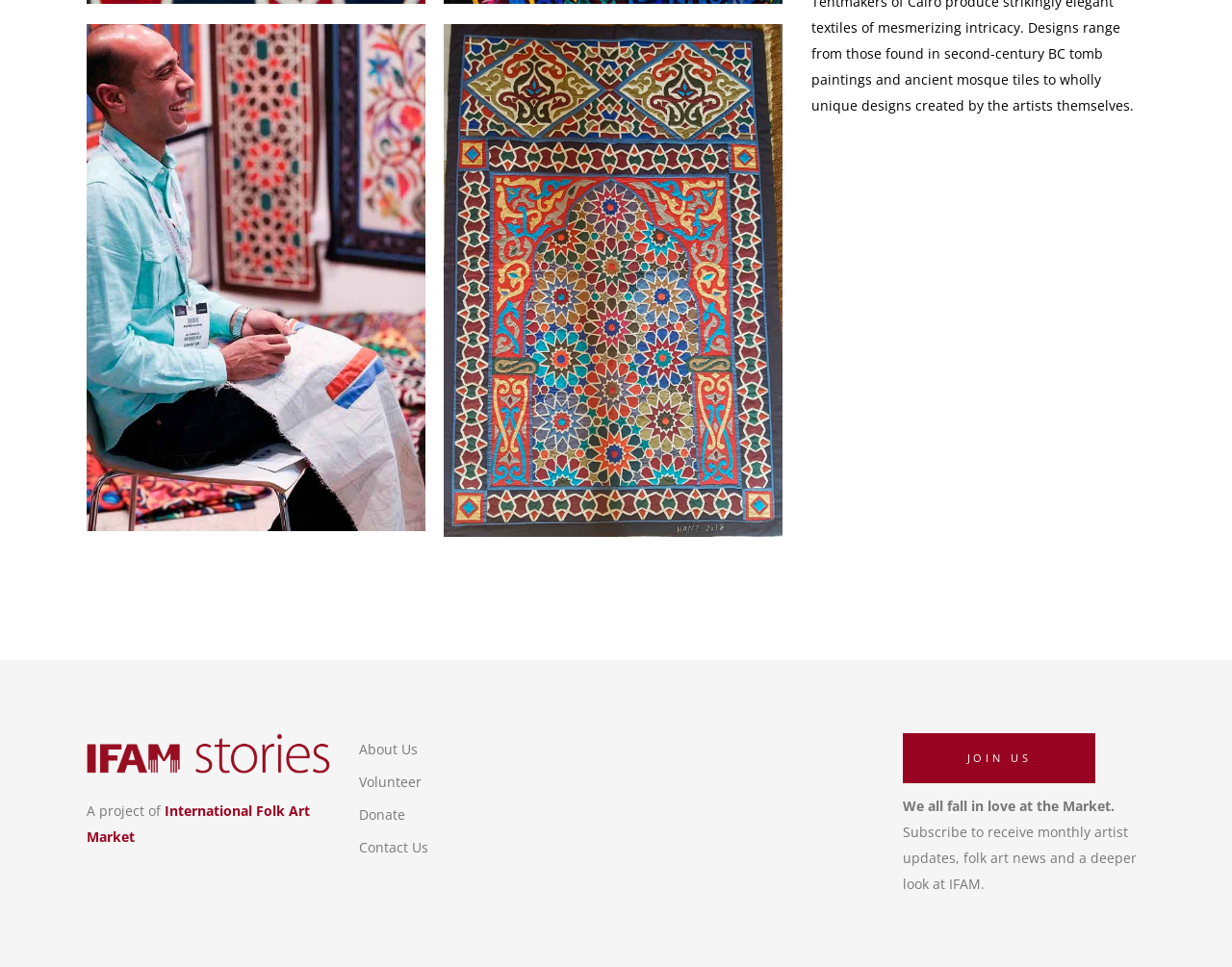Identify the bounding box for the element characterized by the following description: "Join Us".

[0.732, 0.759, 0.889, 0.81]